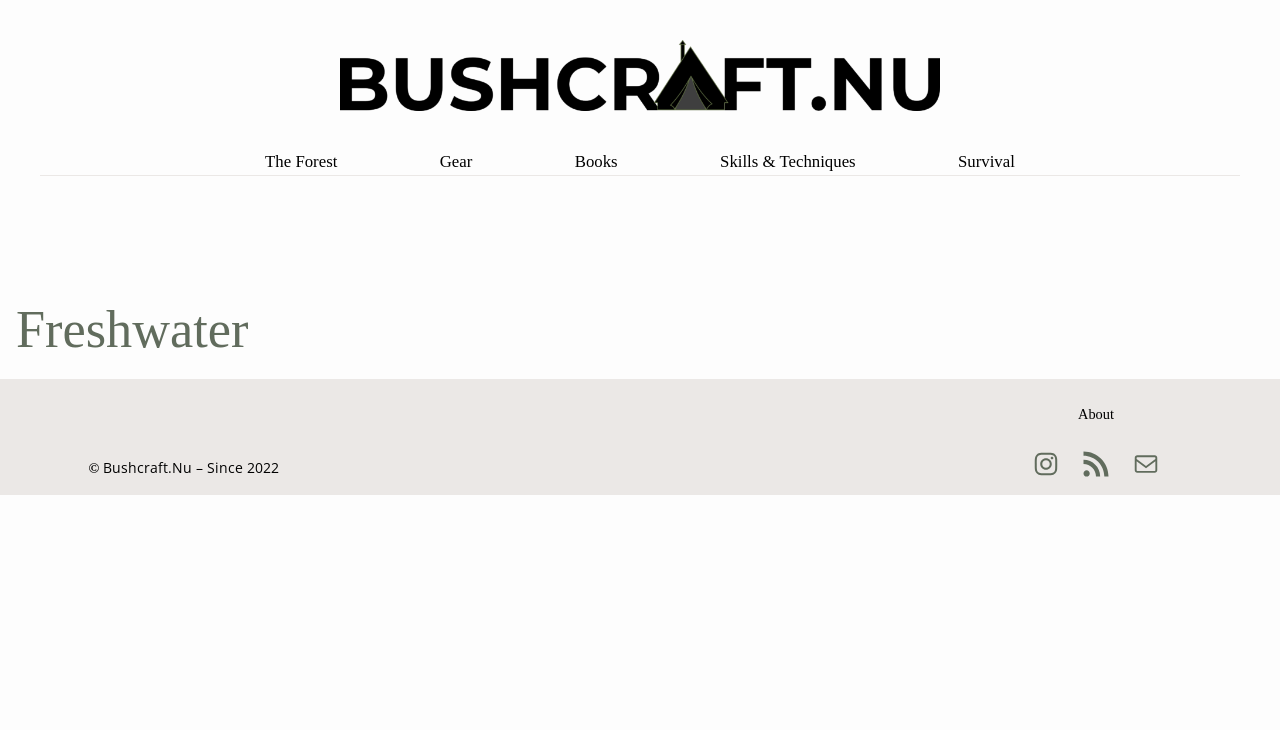Describe the entire webpage, focusing on both content and design.

The webpage is titled "Freshwater – Bushcraft.Nu" and features a prominent figure at the top, taking up about half of the screen width and a quarter of the screen height. Below this figure, there is a navigation menu with six links: "The Forest", "Gear", "Books", "Skills & Techniques", and "Survival". These links are evenly spaced and take up about half of the screen width.

Below the navigation menu, there is a horizontal separator that spans the entire width of the screen. Following this separator, there is a main section with a large heading that reads "Freshwater", taking up almost the entire screen width.

At the bottom of the page, there is a footer section with copyright information, including the text "©" and "Bushcraft.Nu – Since 2022". To the right of this information, there is a footer navigation menu with a single link, "About". Additionally, there are three social media links: "Instagram", "RSS Feed", and "Mail", which are positioned to the right of the footer navigation menu.